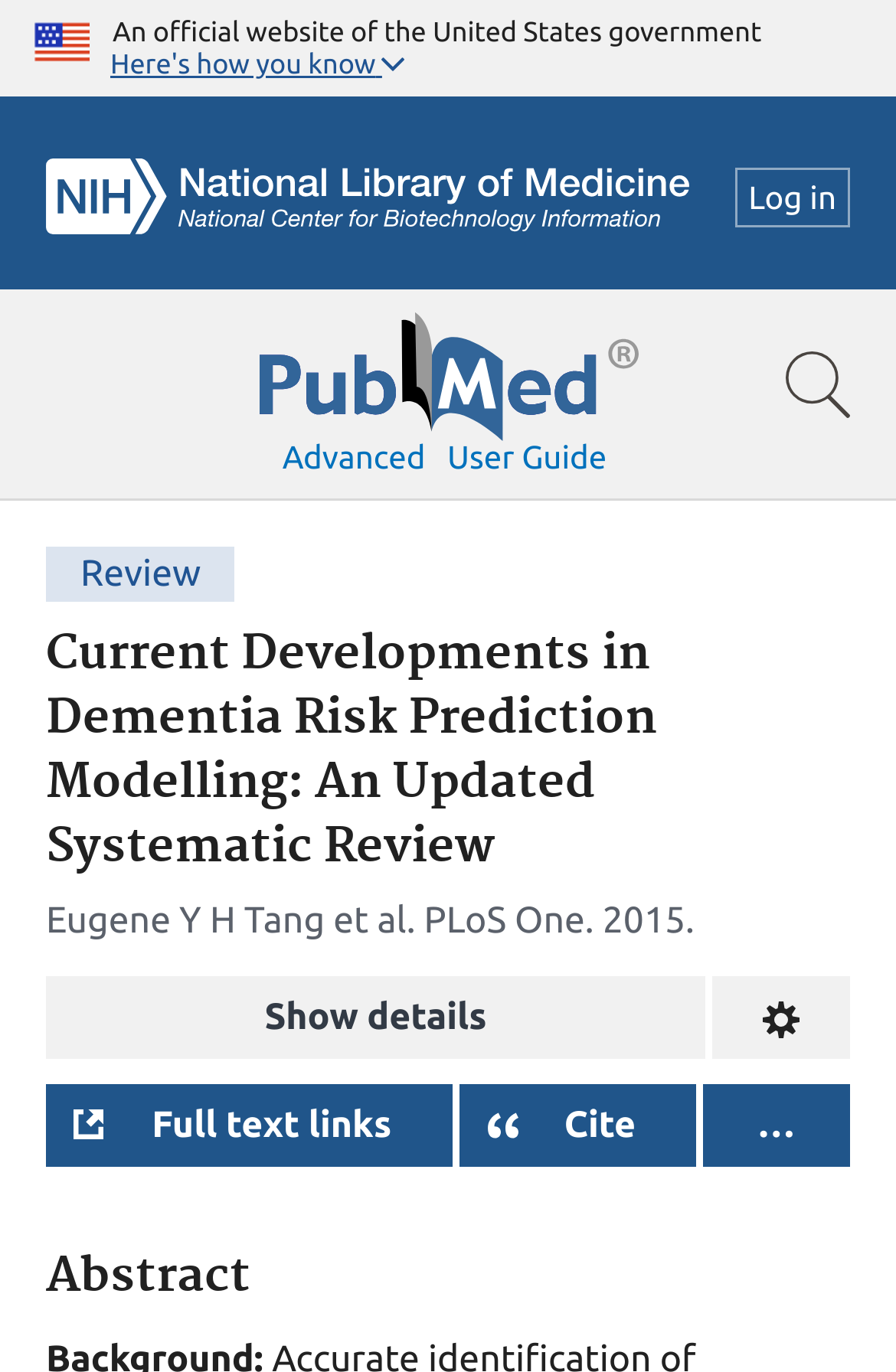Identify the bounding box coordinates for the region of the element that should be clicked to carry out the instruction: "Search for a term". The bounding box coordinates should be four float numbers between 0 and 1, i.e., [left, top, right, bottom].

[0.0, 0.211, 1.0, 0.365]